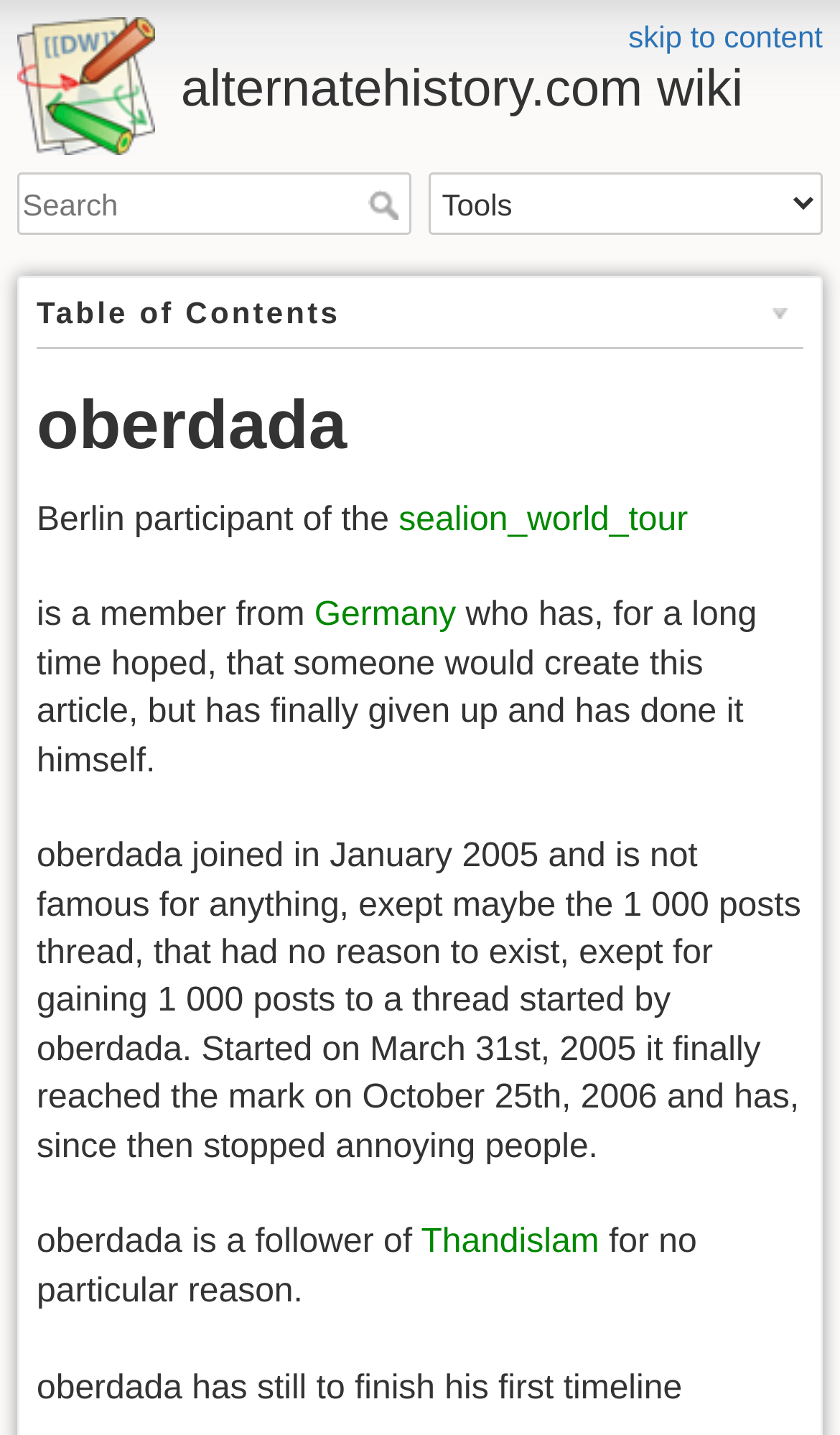From the details in the image, provide a thorough response to the question: What is the name of the wiki?

I determined the answer by looking at the heading element with the text 'alternatehistory.com wiki' which is a prominent element on the webpage, indicating that it is the name of the wiki.